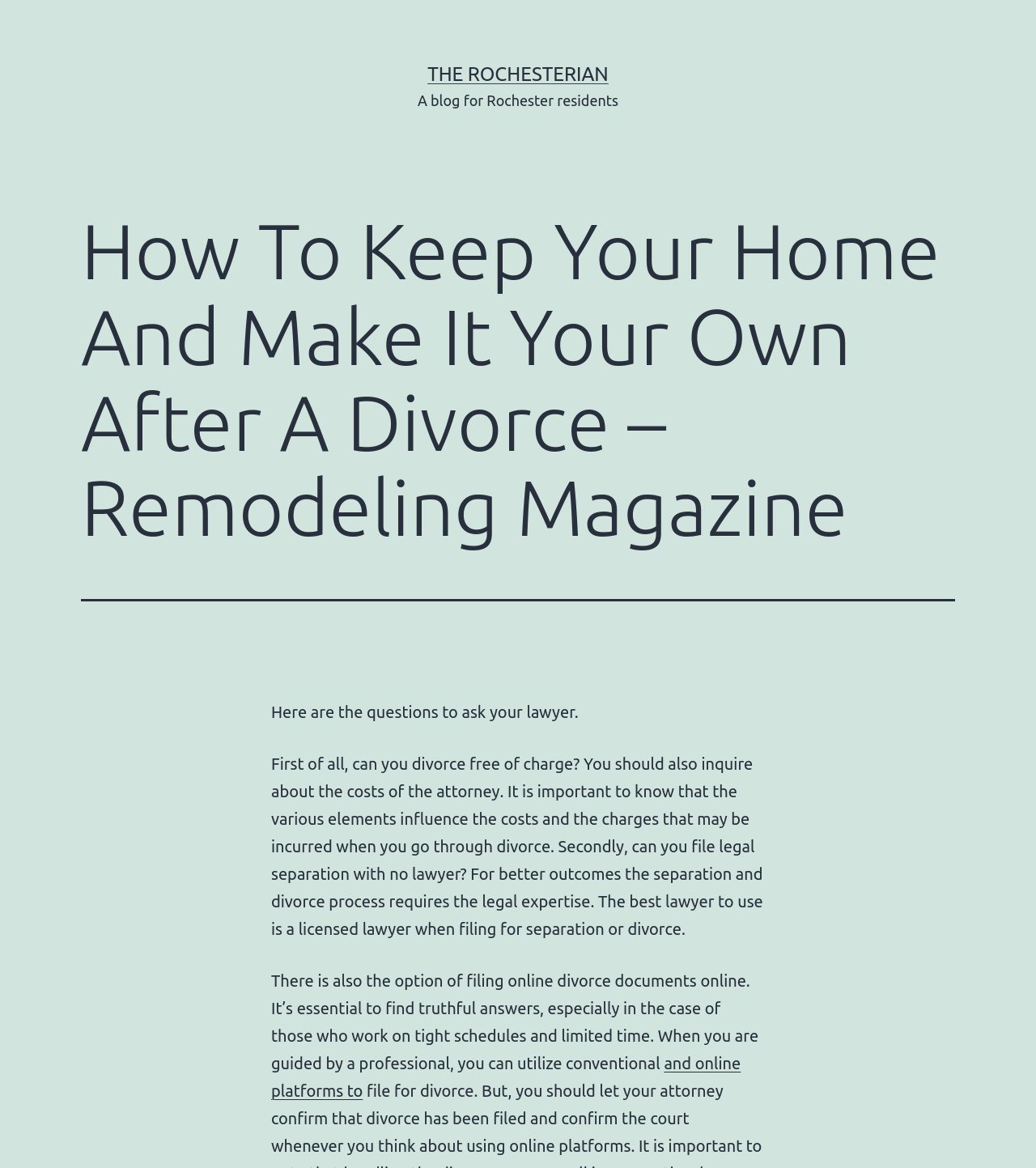Identify the bounding box for the UI element described as: "The Rochesterian". The coordinates should be four float numbers between 0 and 1, i.e., [left, top, right, bottom].

[0.413, 0.054, 0.587, 0.073]